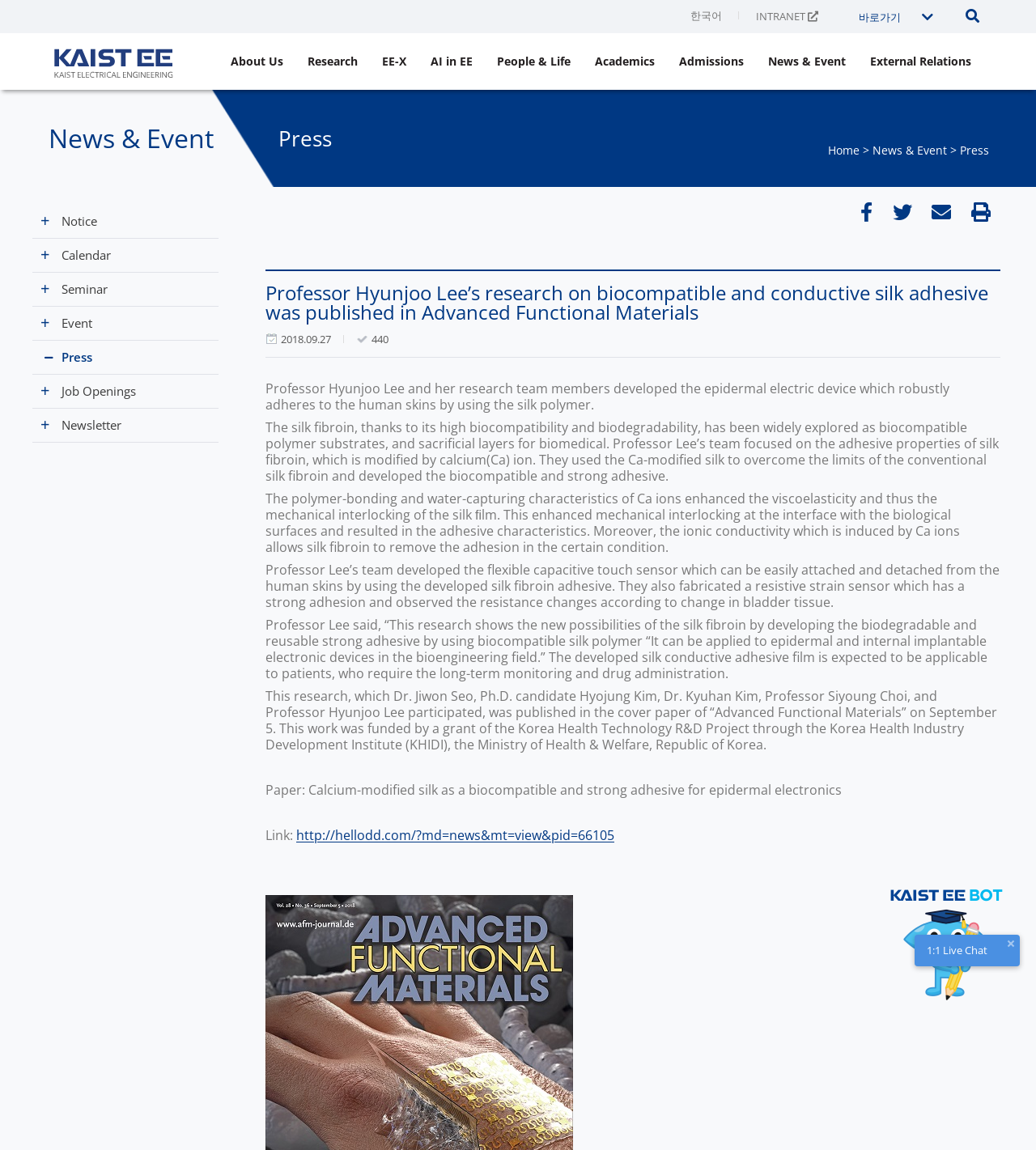Find the bounding box coordinates for the HTML element specified by: "바로가기".

[0.821, 0.004, 0.909, 0.025]